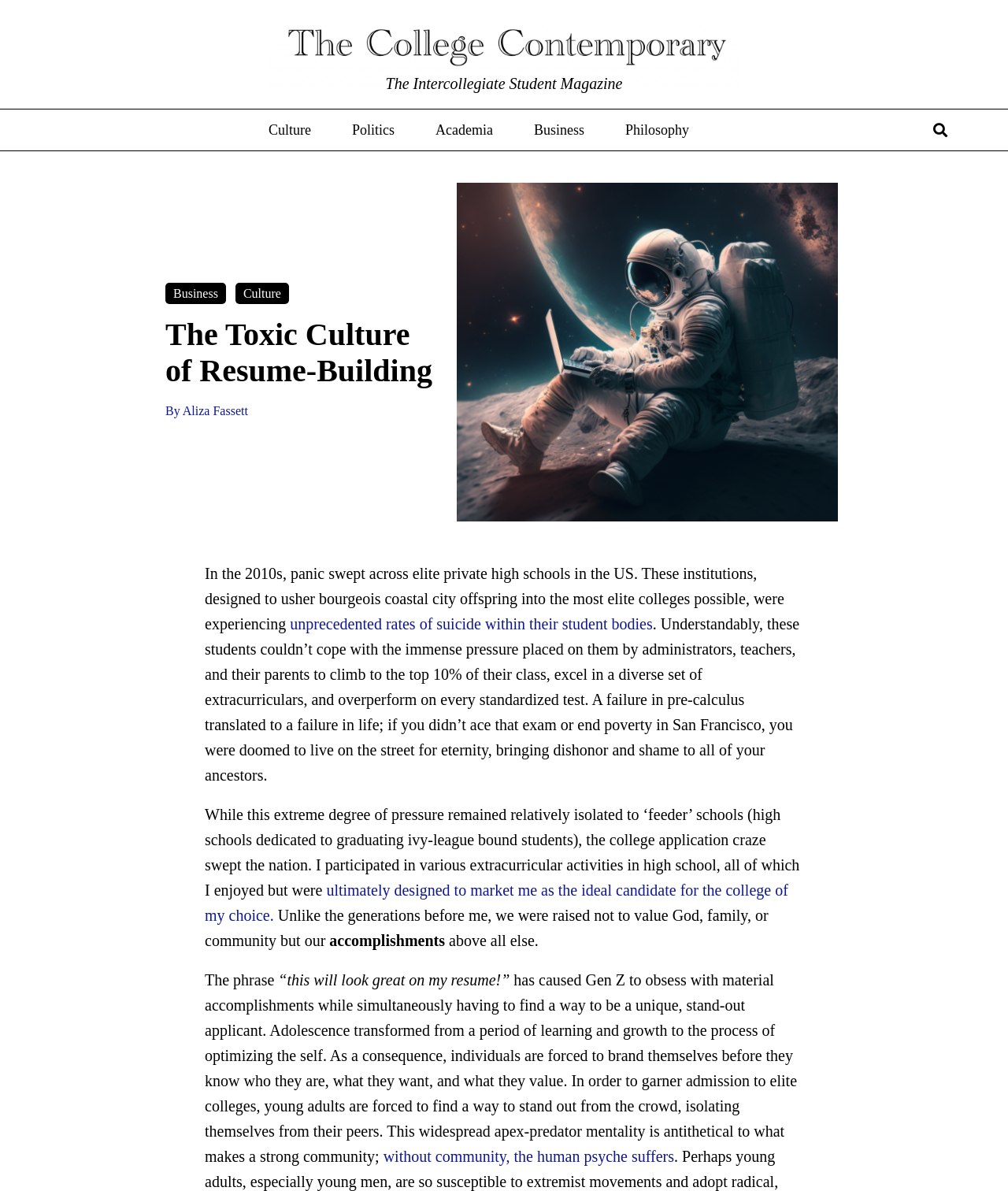Determine the bounding box coordinates for the clickable element to execute this instruction: "Click on News". Provide the coordinates as four float numbers between 0 and 1, i.e., [left, top, right, bottom].

None